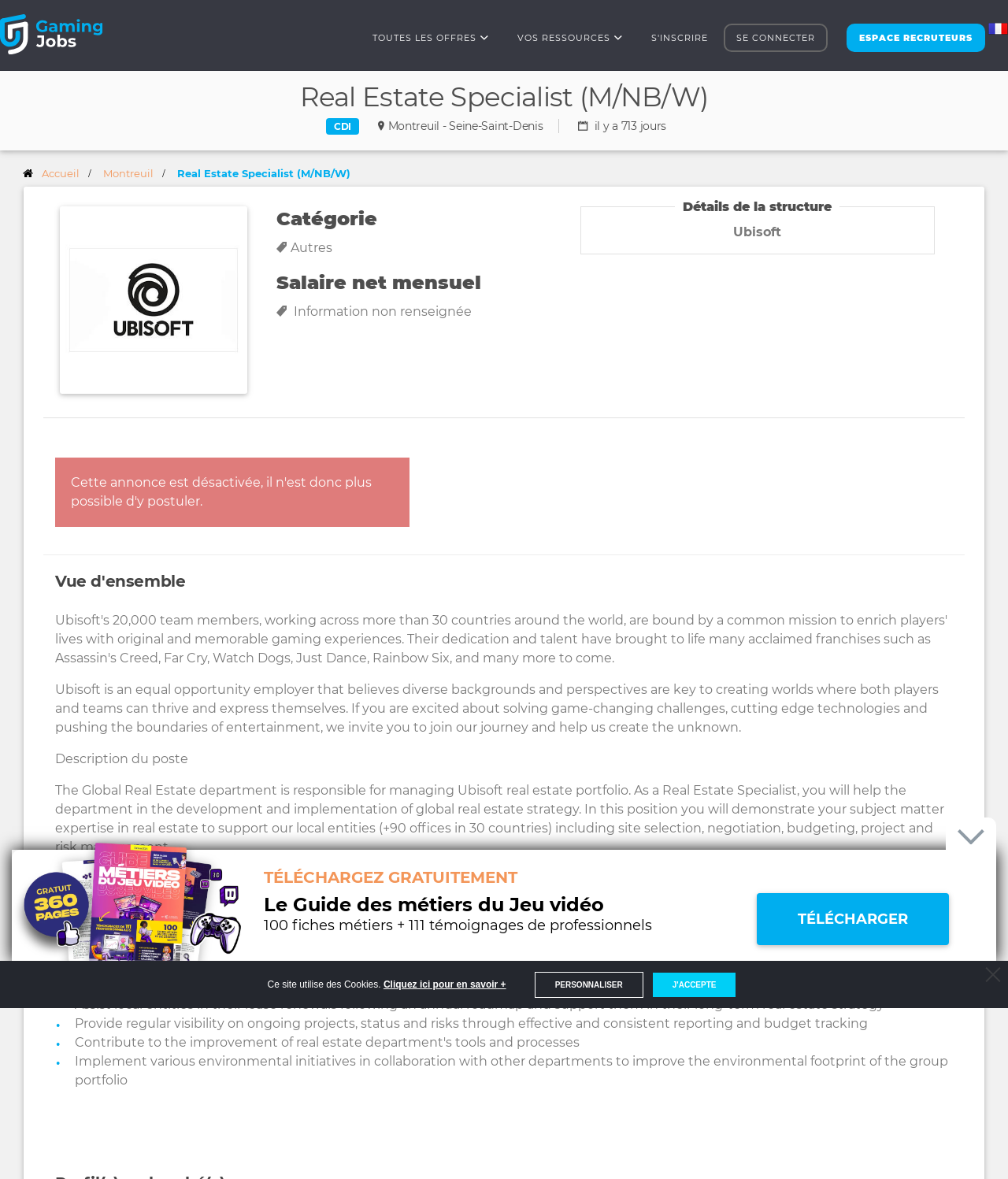Describe all significant elements and features of the webpage.

This webpage is a job posting for a Real Estate Specialist position at Ubisoft, a video game company. At the top of the page, there is a navigation bar with several links, including "Gaming jobs", "TOUTES LES OFFRES", "VOS RESSOURCES", "S'INSCRIRE", "SE CONNECTER", and "ESPACE RECRUTEURS". There is also a logo of Ubisoft on the top right corner.

Below the navigation bar, there is a heading that displays the job title, "Real Estate Specialist (M/NB/W)", and the location, "CDI Montreuil - Seine-Saint-Denis". On the right side of the heading, there is a link to "Accueil" and "Montreuil".

The main content of the job posting is divided into several sections. The first section provides an overview of the company, stating that Ubisoft is an equal opportunity employer that values diversity and creativity. The second section describes the job responsibilities, which include supporting local entities in finding new locations, carrying out real estate studies, and leading financial and legal negotiations with landlords.

The job posting also lists the main missions of the Real Estate Specialist, which include supporting local entities, carrying out financial modeling, leading negotiations, and implementing environmental initiatives. There is a separator line below the list of missions, followed by a section that provides more information about the company and the job.

At the bottom of the page, there is a notice about the use of cookies on the website, with a link to learn more. There are also two buttons, "PERSONNALISER" and "J'ACCEPTE", which allow users to customize their cookie settings. On the right side of the page, there is a complementary section that displays a link to download a guide to video game and esports careers, along with a brief description of the guide.